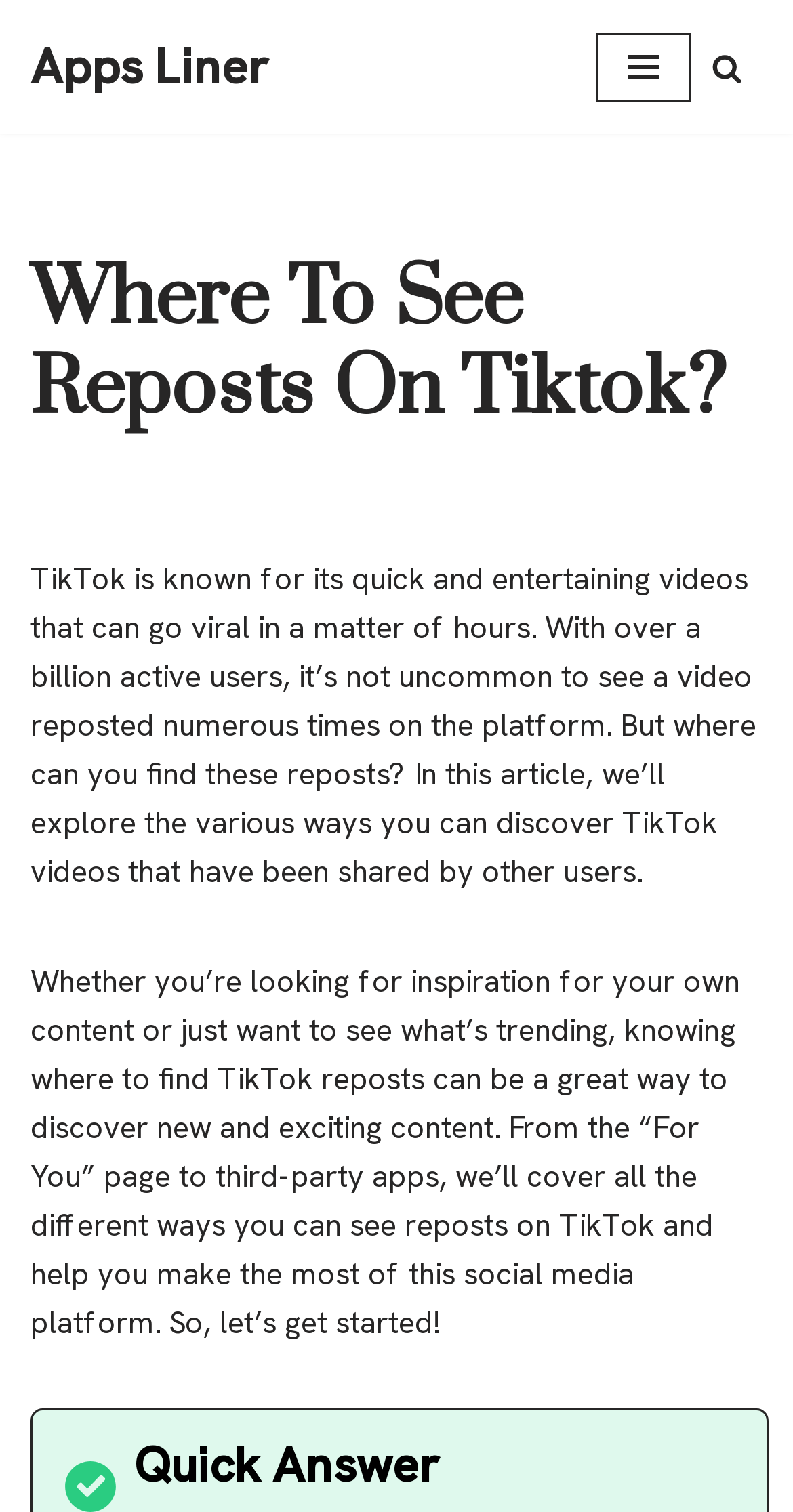What is the benefit of knowing where to find TikTok reposts?
Please provide a comprehensive answer based on the contents of the image.

The article suggests that knowing where to find TikTok reposts can help users discover new and exciting content, whether they're looking for inspiration for their own content or just want to see what's trending.